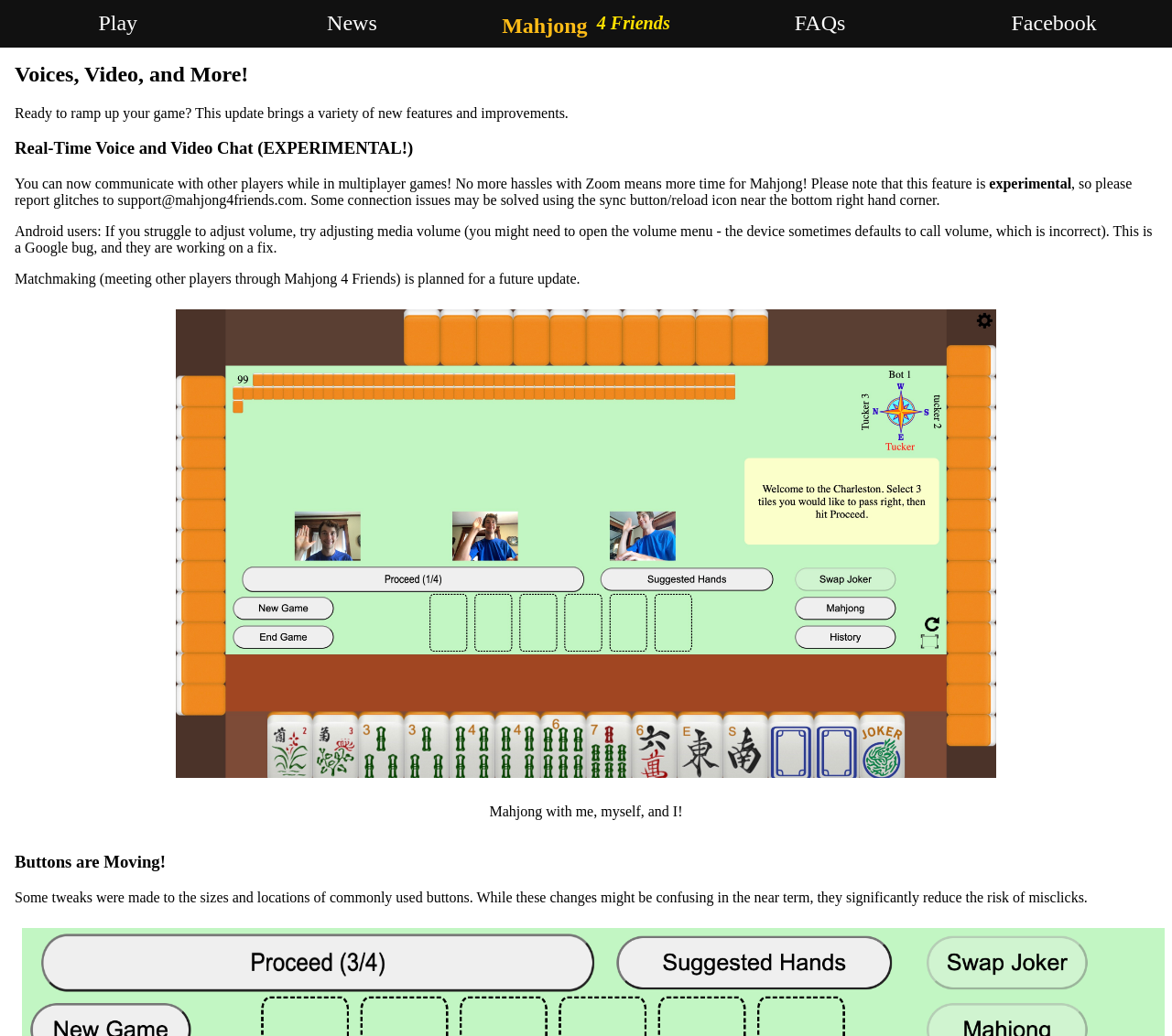What is the main theme of this webpage?
Answer the question with a detailed and thorough explanation.

Based on the webpage content, I can see that there are multiple mentions of Mahjong, including a link to 'Mahjong 4 Friends' and a heading 'Mahjong with me, myself, and I!'. This suggests that the main theme of this webpage is related to Mahjong.